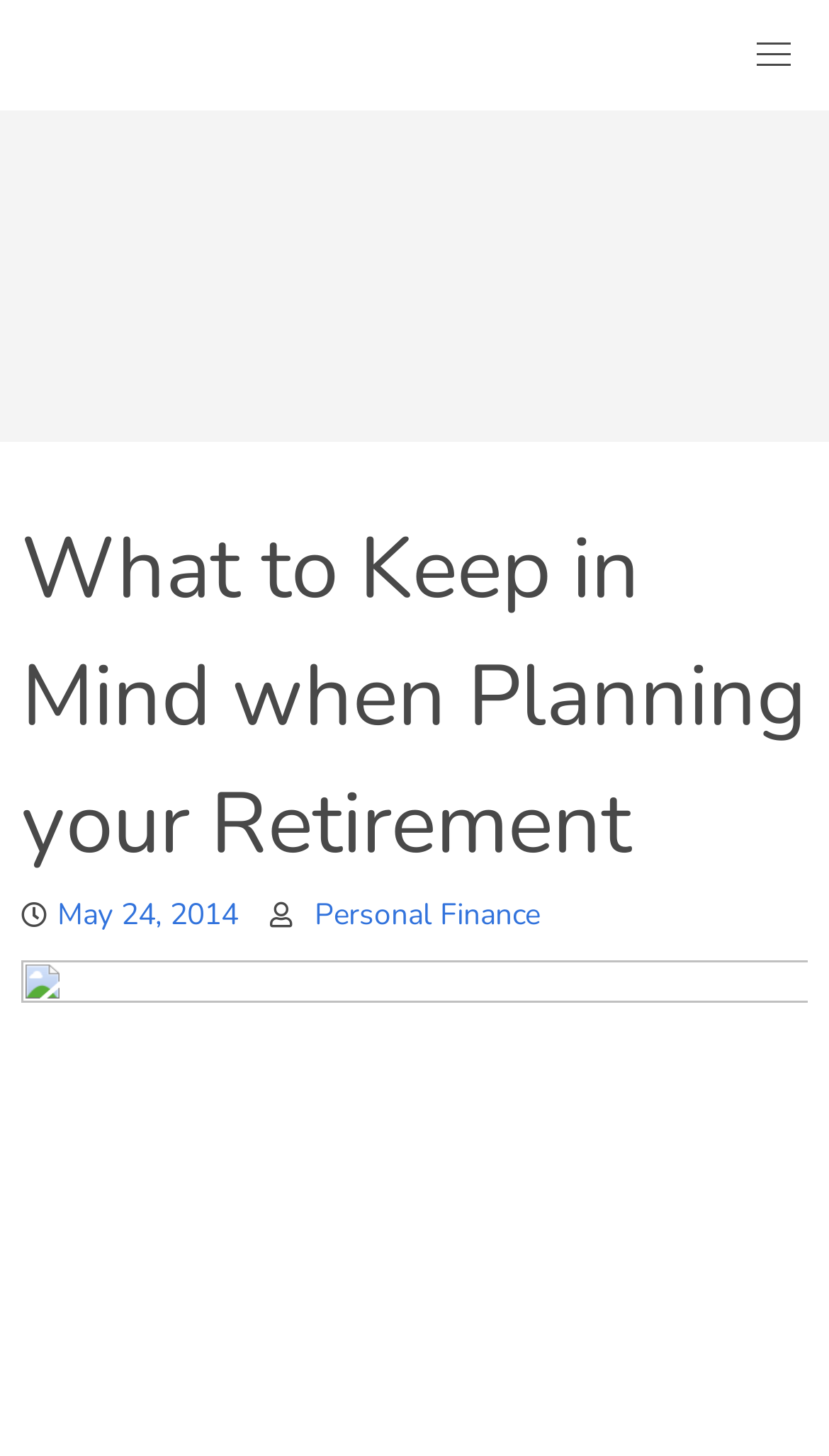What is the category of the article?
Based on the image, answer the question with a single word or brief phrase.

Personal Finance